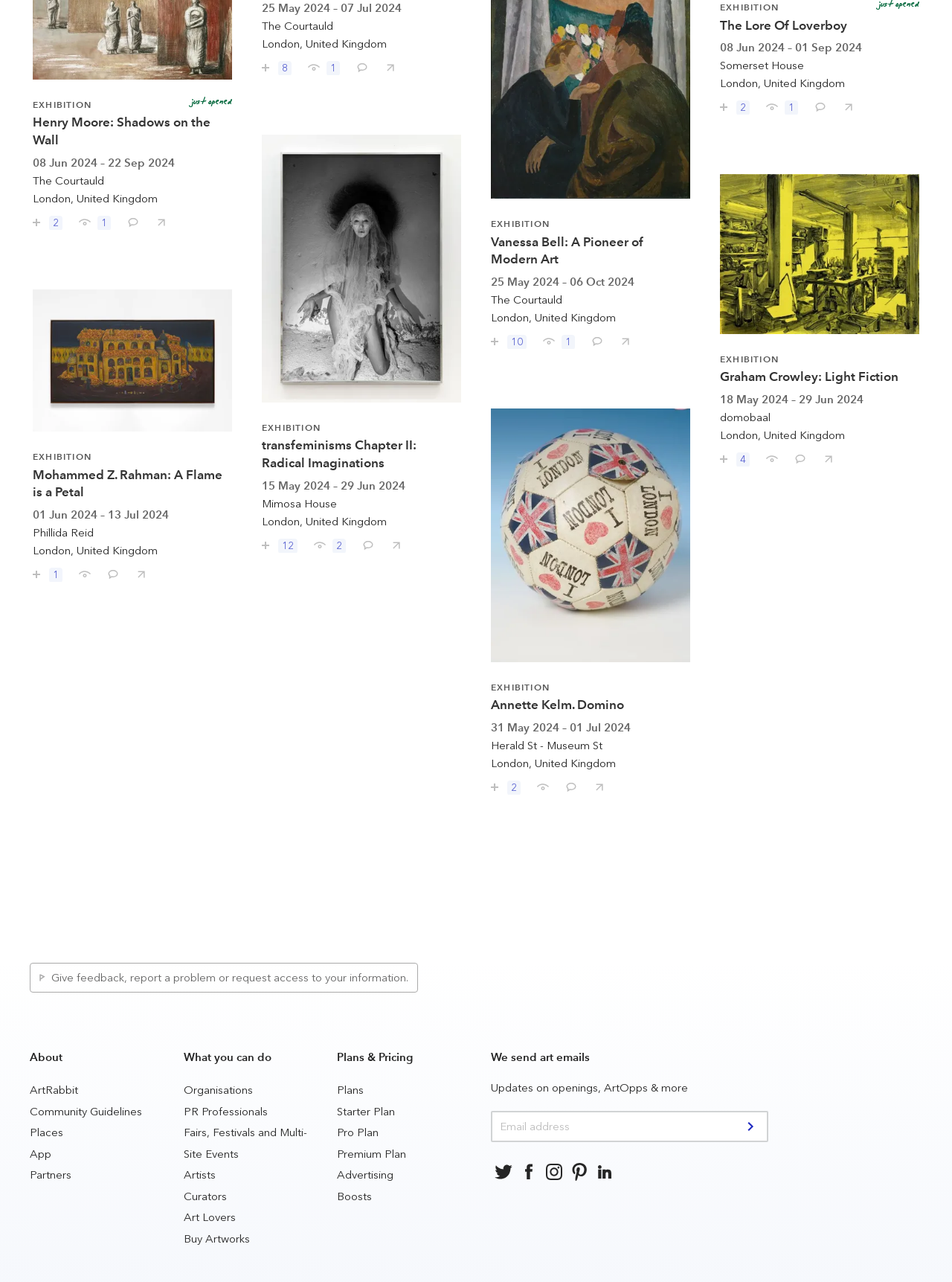Determine the bounding box coordinates of the UI element described by: "I've seen this 1".

[0.314, 0.041, 0.365, 0.058]